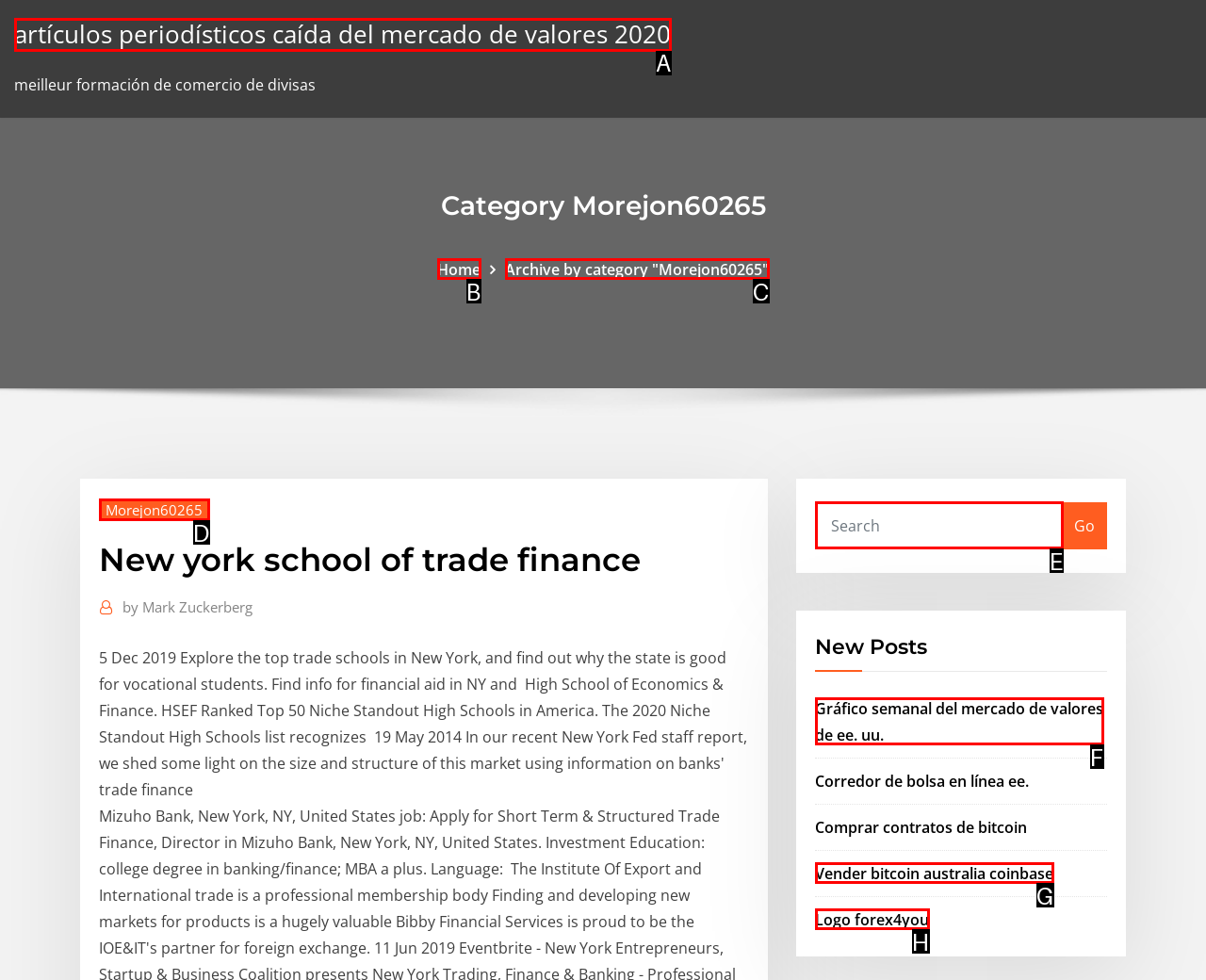Choose the letter that best represents the description: Logo forex4you. Provide the letter as your response.

H